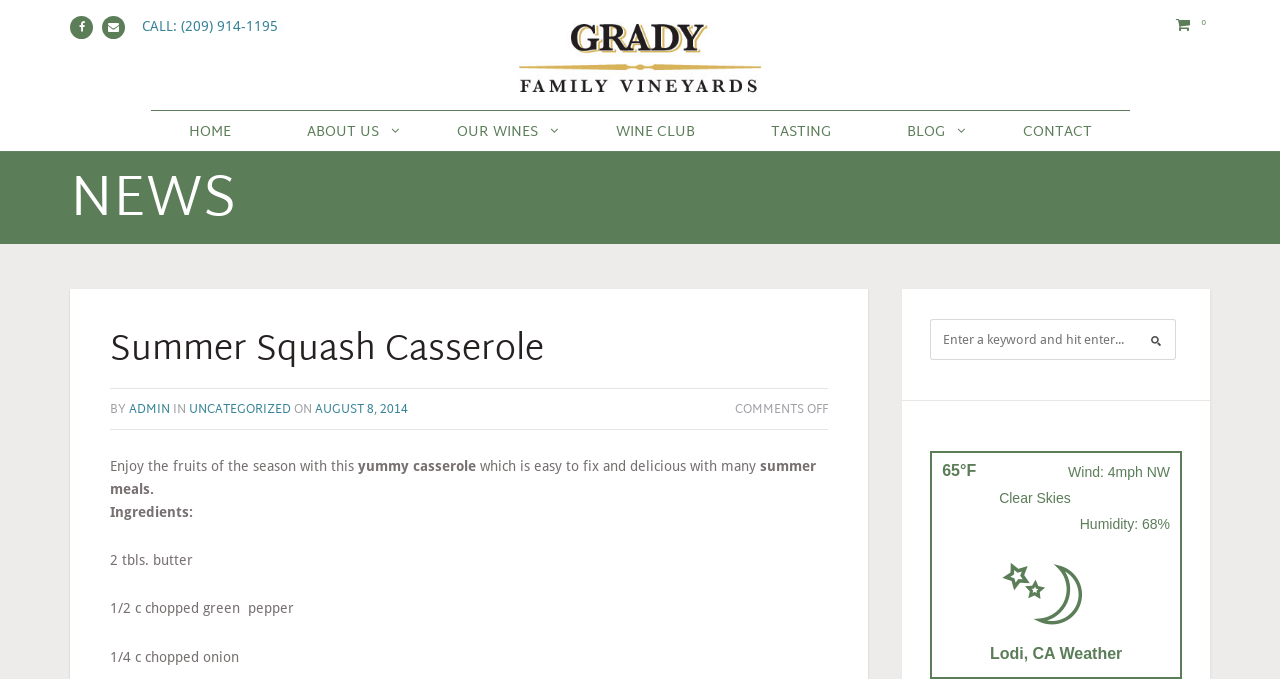Determine the bounding box coordinates of the element that should be clicked to execute the following command: "Click the About link".

None